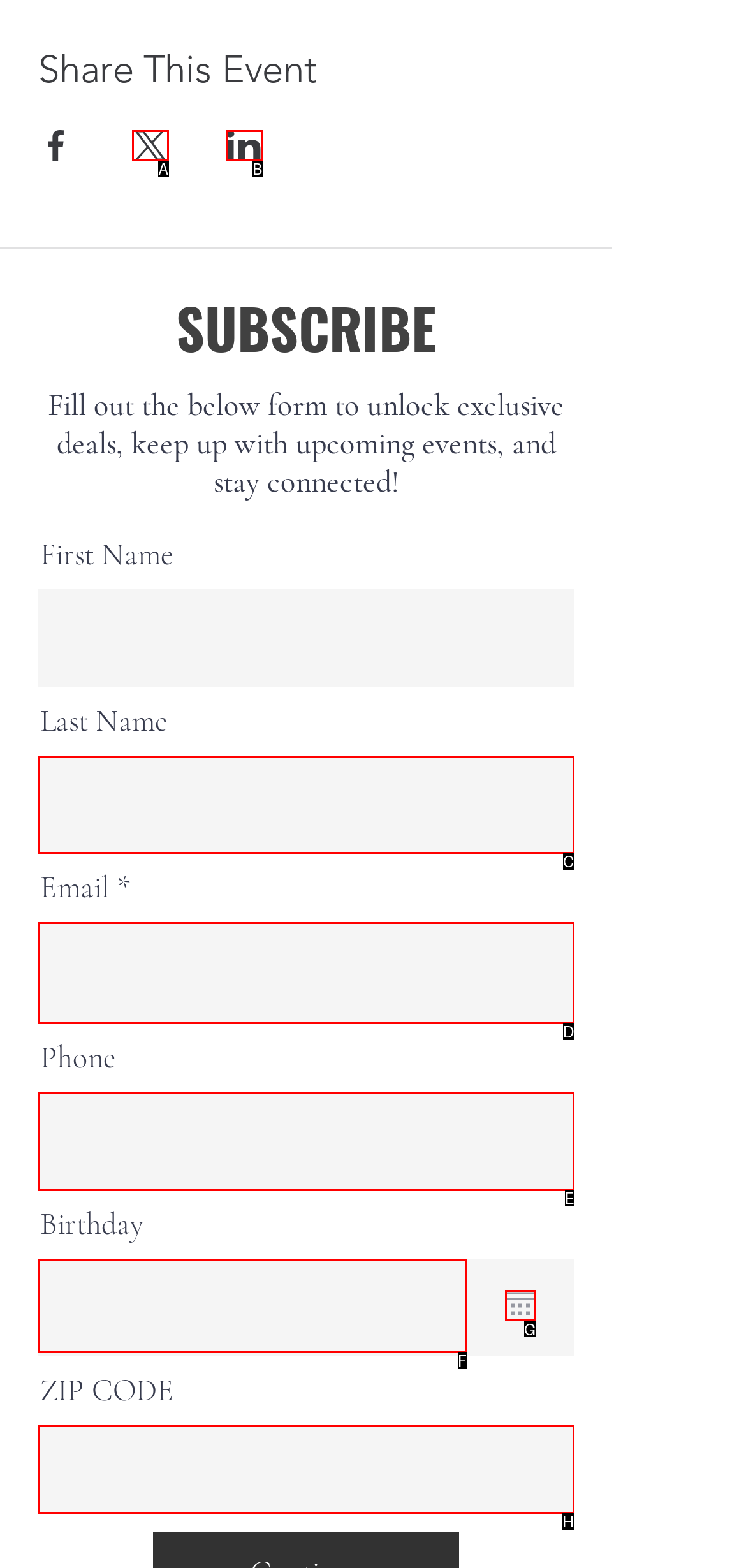From the provided options, which letter corresponds to the element described as: placeholder=""
Answer with the letter only.

F